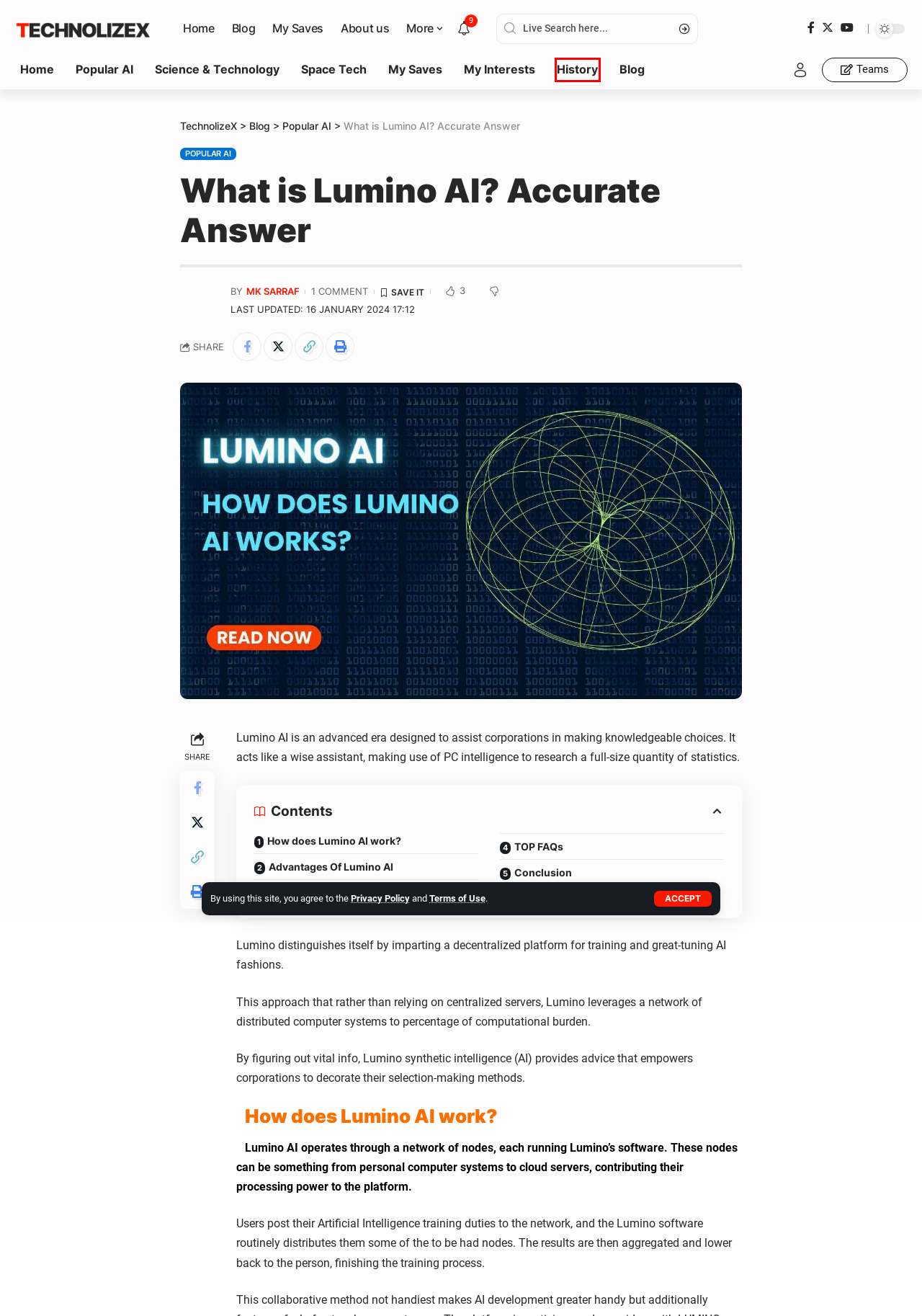Observe the webpage screenshot and focus on the red bounding box surrounding a UI element. Choose the most appropriate webpage description that corresponds to the new webpage after clicking the element in the bounding box. Here are the candidates:
A. Privacy Policy - TechnolizeX
B. Popular AI - TechnolizeX
C. Science & Technology - TechnolizeX
D. About us - TechnolizeX
E. My Interests - TechnolizeX
F. MK Sarraf - TechnolizeX
G. History - TechnolizeX
H. Space Tech - TechnolizeX

G